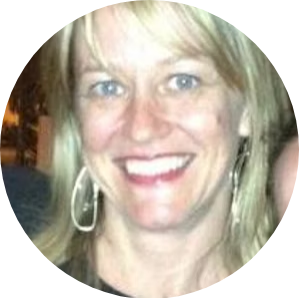Give an elaborate caption for the image.

This image features Dr. Kristin Wilson, an engaging member of the Cabrillo College faculty. She is pictured with a bright smile, embodying a welcoming and approachable demeanor. The round format of the image highlights her face, which showcases her long blonde hair and large earrings. Dr. Wilson is a dedicated anthropology professor, and her warmth is evident, making her a relatable figure for students and colleagues alike. The visual accentuates her role in the academic community, reflecting her commitment to education and connection with her students.